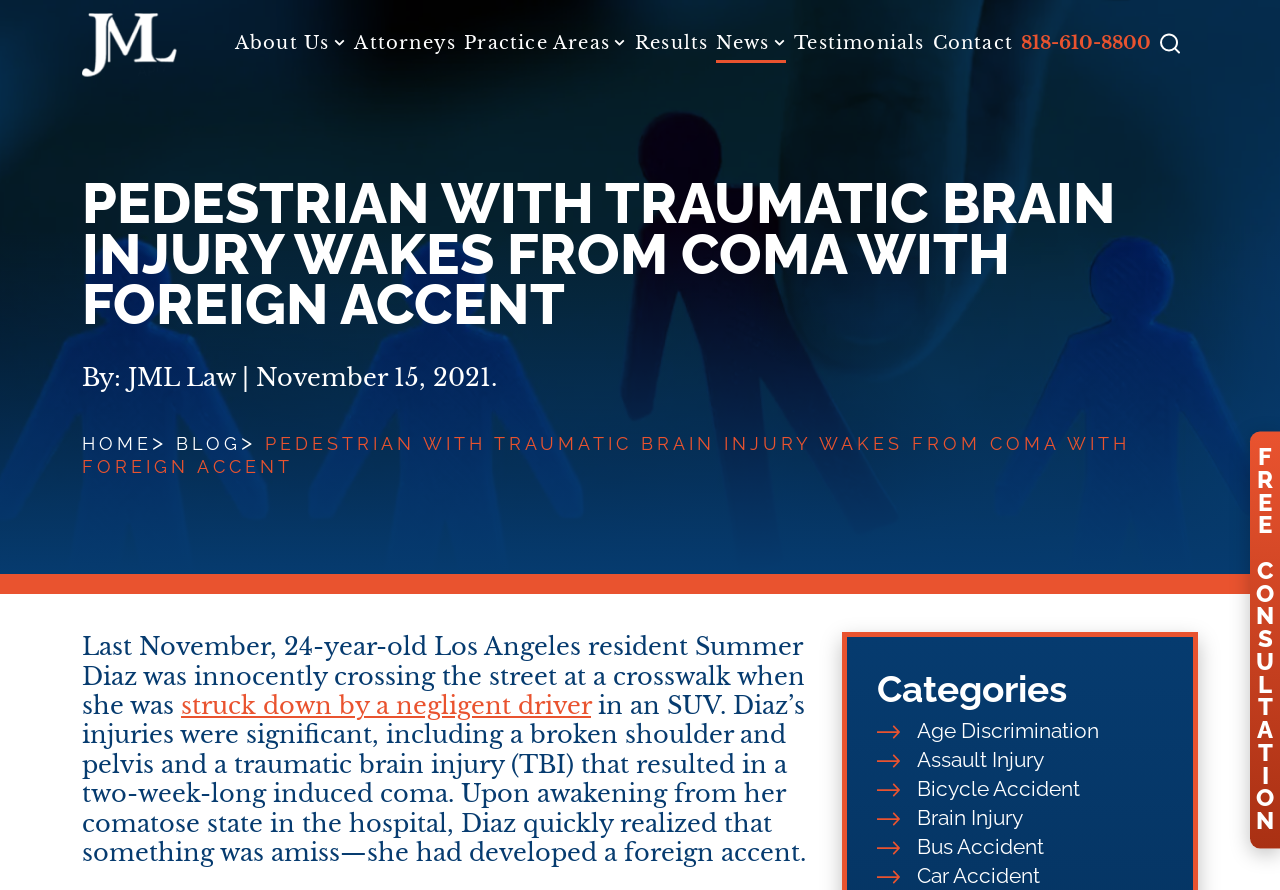Using a single word or phrase, answer the following question: 
What type of law does this website specialize in?

Employment Law